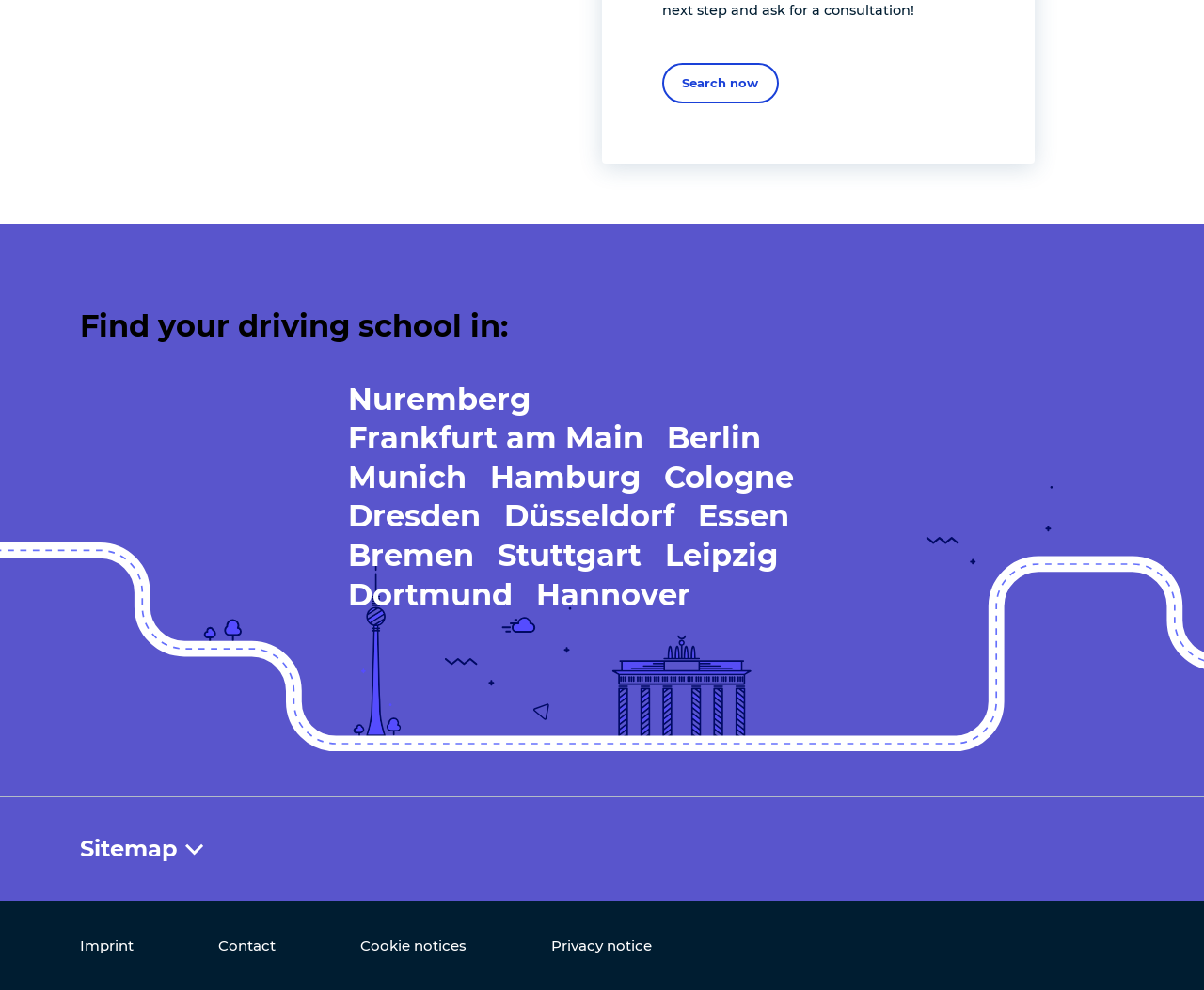Please provide a one-word or phrase answer to the question: 
What are the three links at the very bottom?

Imprint, Contact, Cookie notices